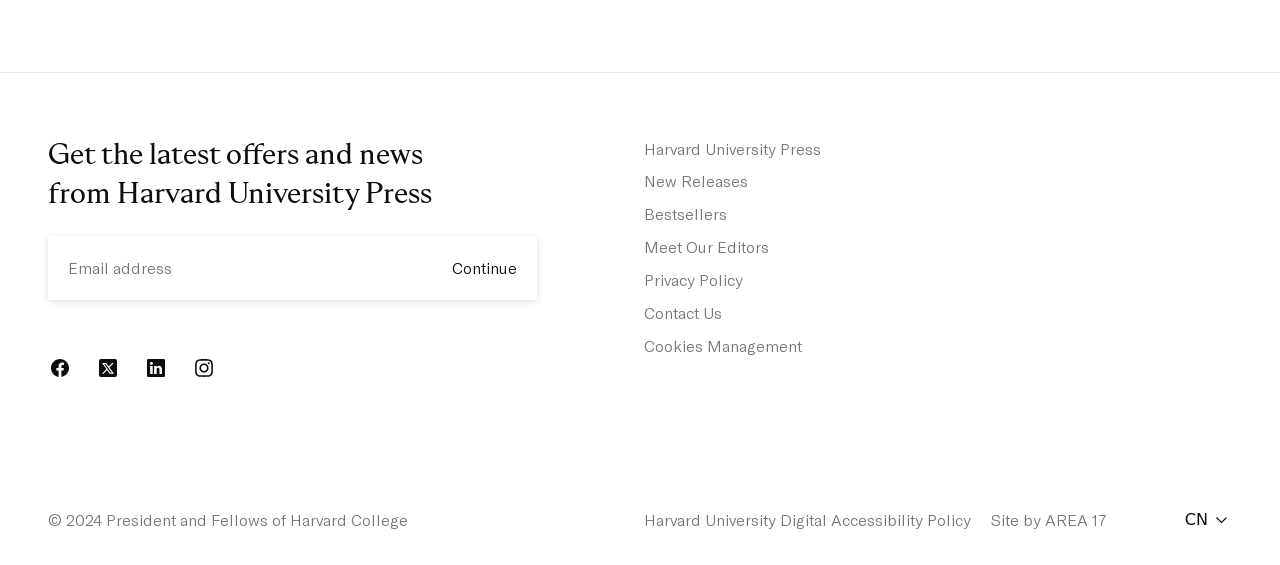Provide a short answer using a single word or phrase for the following question: 
What is the last link in the footer navigation?

Cookies Management